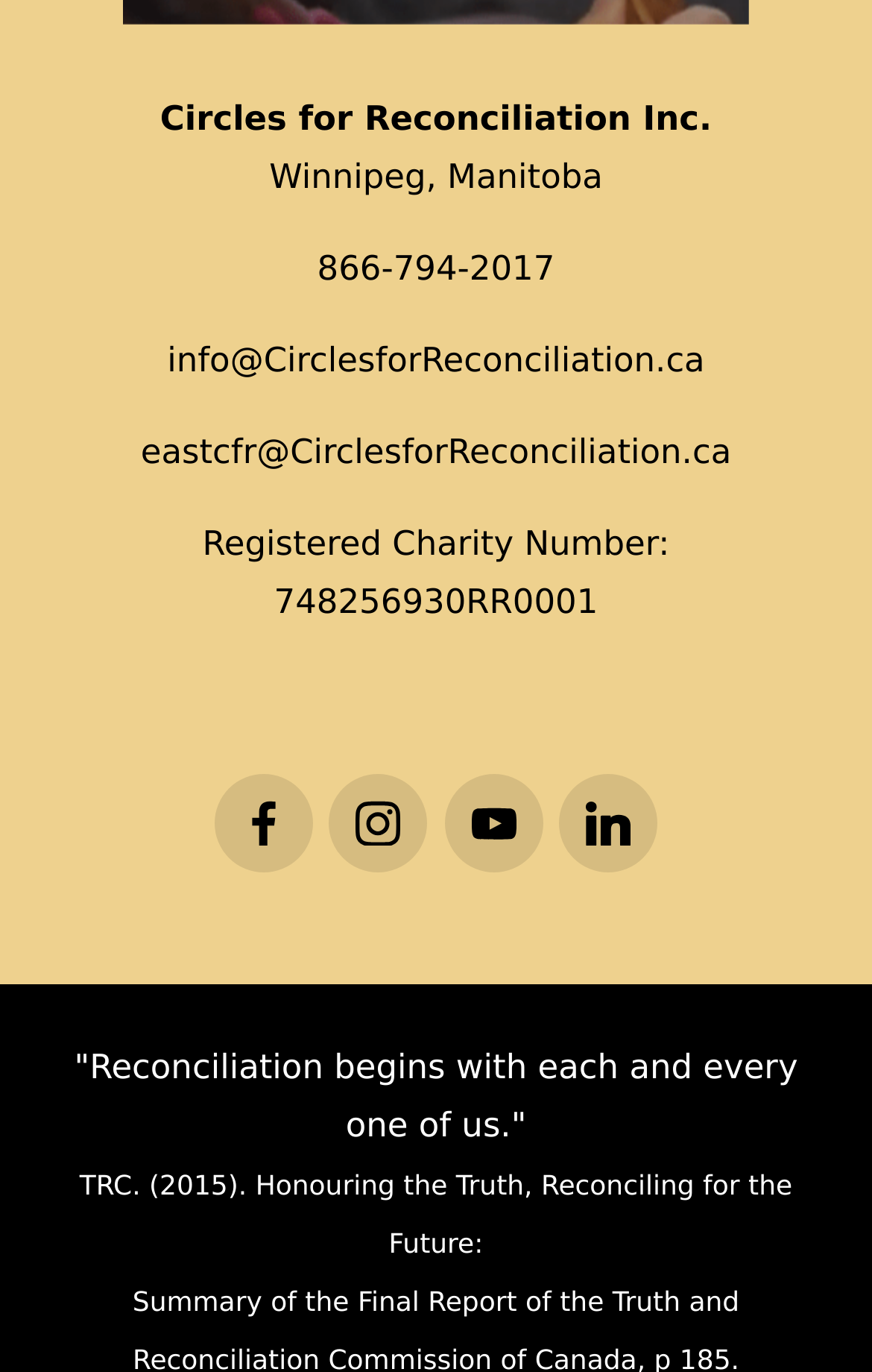Give a concise answer of one word or phrase to the question: 
What is the quote about reconciliation?

Reconciliation begins with each and every one of us